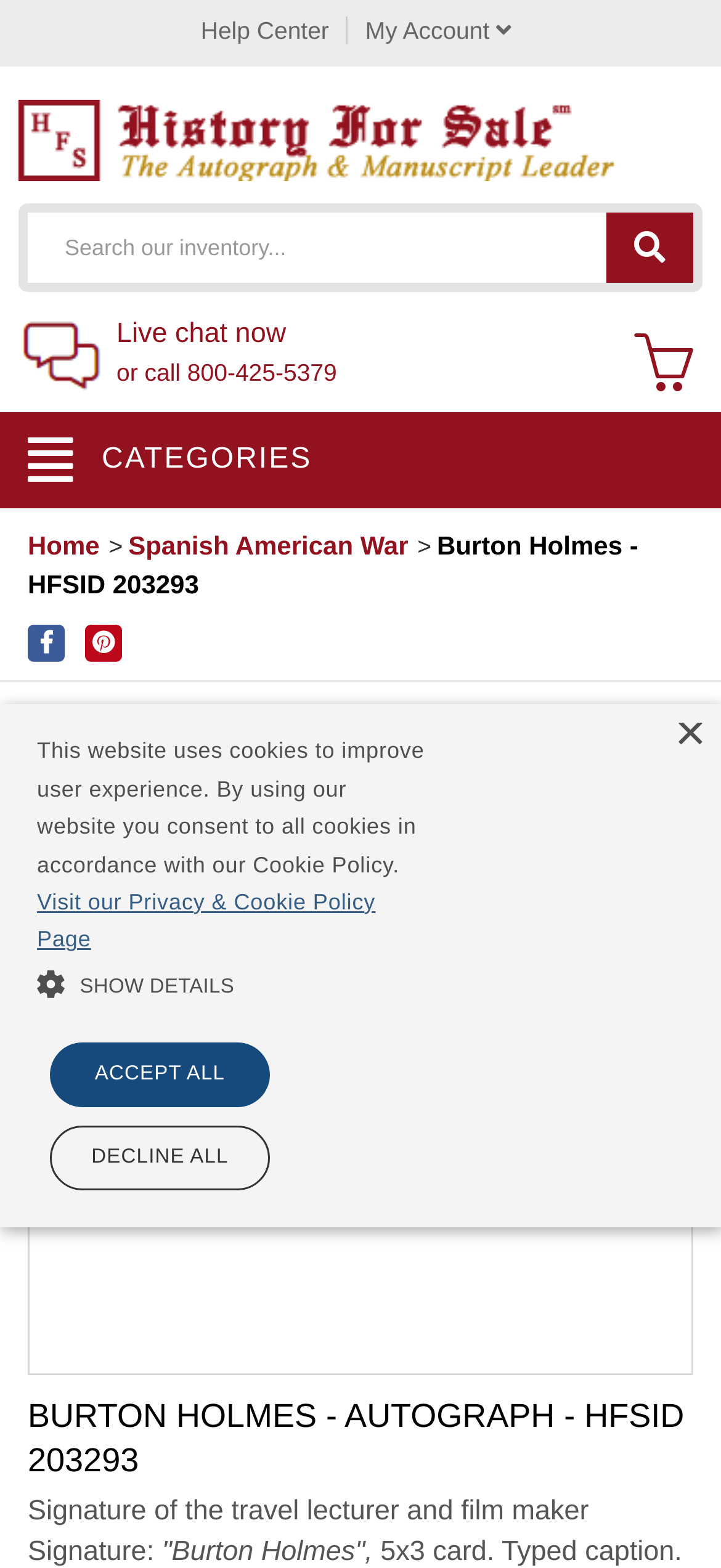Return the bounding box coordinates of the UI element that corresponds to this description: "title="Connect with us on Pinterest"". The coordinates must be given as four float numbers in the range of 0 and 1, [left, top, right, bottom].

[0.118, 0.398, 0.169, 0.421]